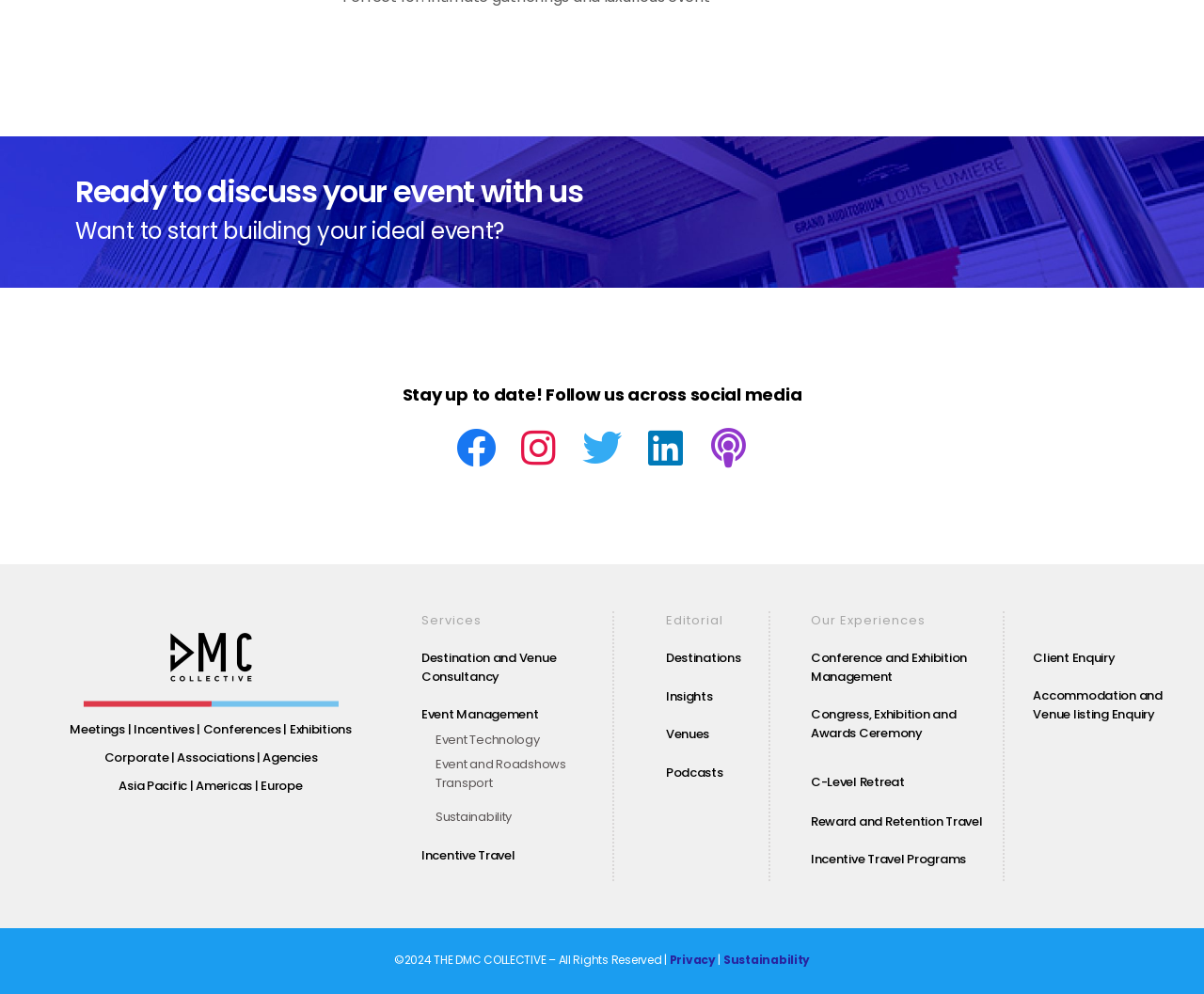What social media platforms can you follow the company on?
Use the information from the screenshot to give a comprehensive response to the question.

I found a section on the webpage that says 'Stay up to date! Follow us across social media' and lists the social media platforms 'Facebook', 'Instagram', 'Twitter', 'LinkedIn', and 'Podcast' with their respective icons. This section is located at the top-right part of the webpage with a bounding box coordinate of [0.334, 0.385, 0.666, 0.408].